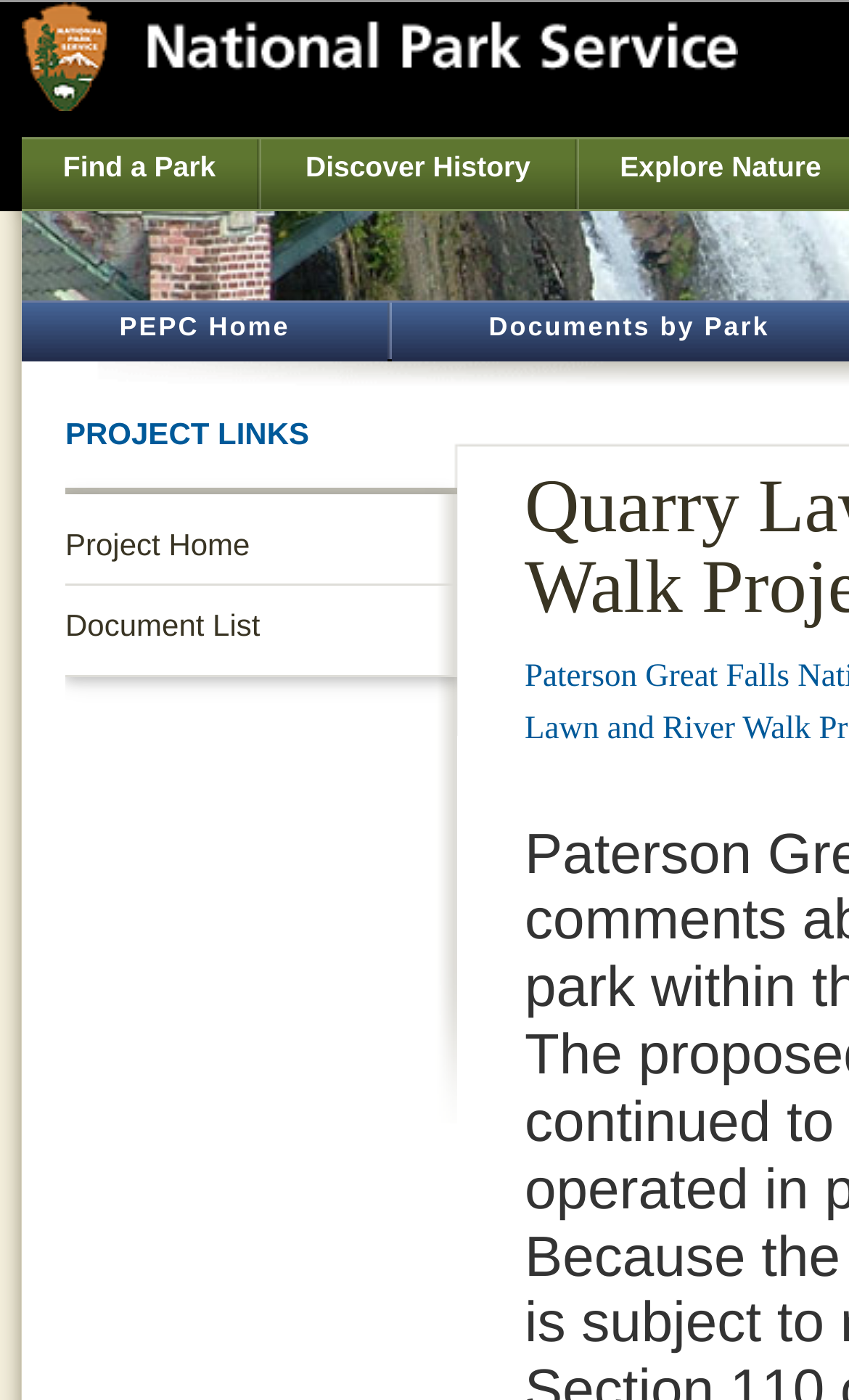Write an exhaustive caption that covers the webpage's main aspects.

The webpage is about the Quarry Lawn and River Walk Project on the ParkPlanning platform. At the top left corner, there is a National Park Service Logo, which is an image linked to the National Park Service website. Next to the logo, there are three links: "Find a Park", "Discover History", and "PEPC Home", which are positioned horizontally.

Below these links, there is a heading "PROJECT LINKS" that separates the top navigation from the project-specific links. Under this heading, there is a project navigation section that contains two links: "Project Home" and "Document List". These links are positioned vertically, with "Project Home" above "Document List".